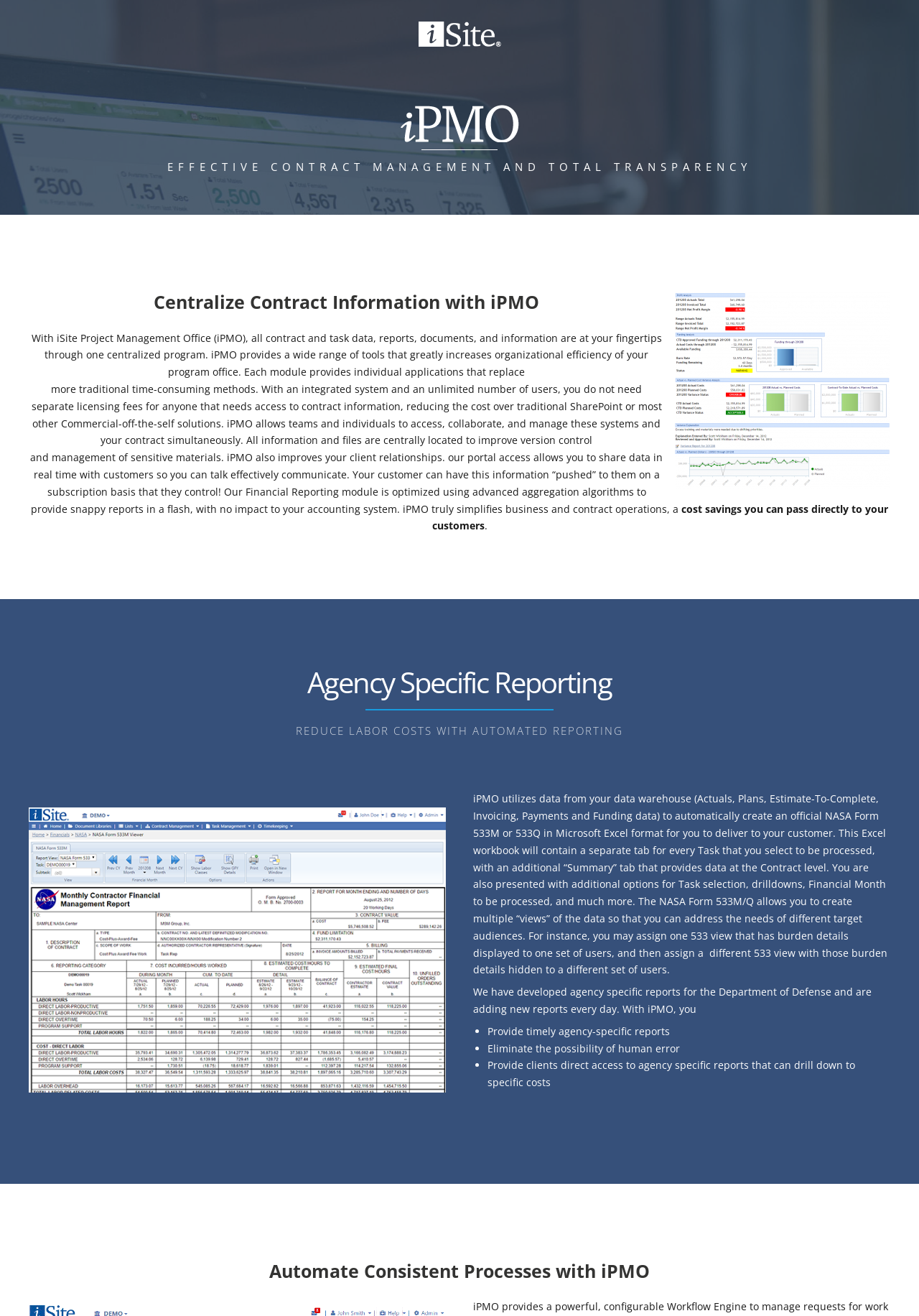What type of reports can be generated with iPMO?
Please look at the screenshot and answer in one word or a short phrase.

Agency specific reports